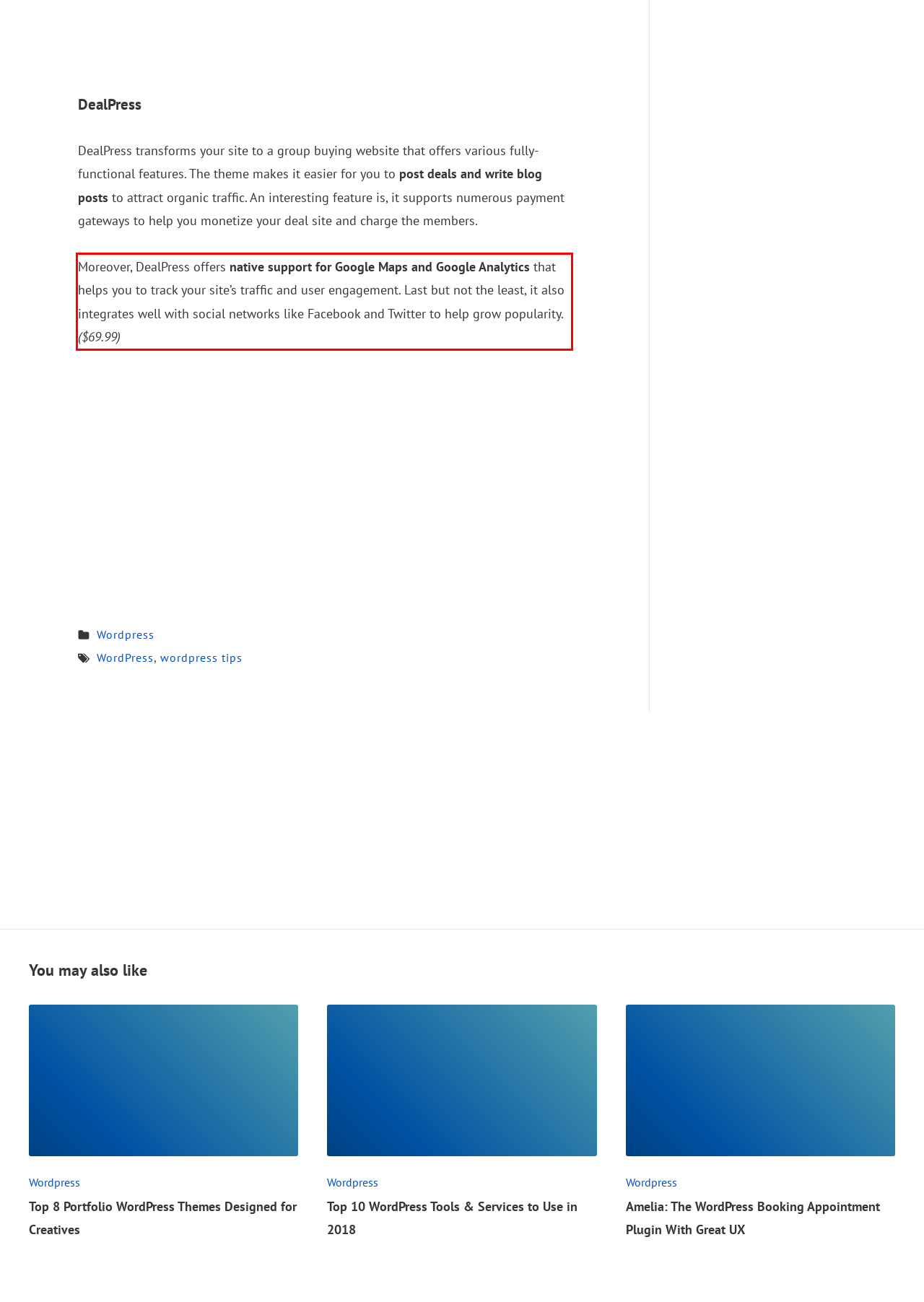You are given a screenshot showing a webpage with a red bounding box. Perform OCR to capture the text within the red bounding box.

Moreover, DealPress offers native support for Google Maps and Google Analytics that helps you to track your site’s traffic and user engagement. Last but not the least, it also integrates well with social networks like Facebook and Twitter to help grow popularity. ($69.99)